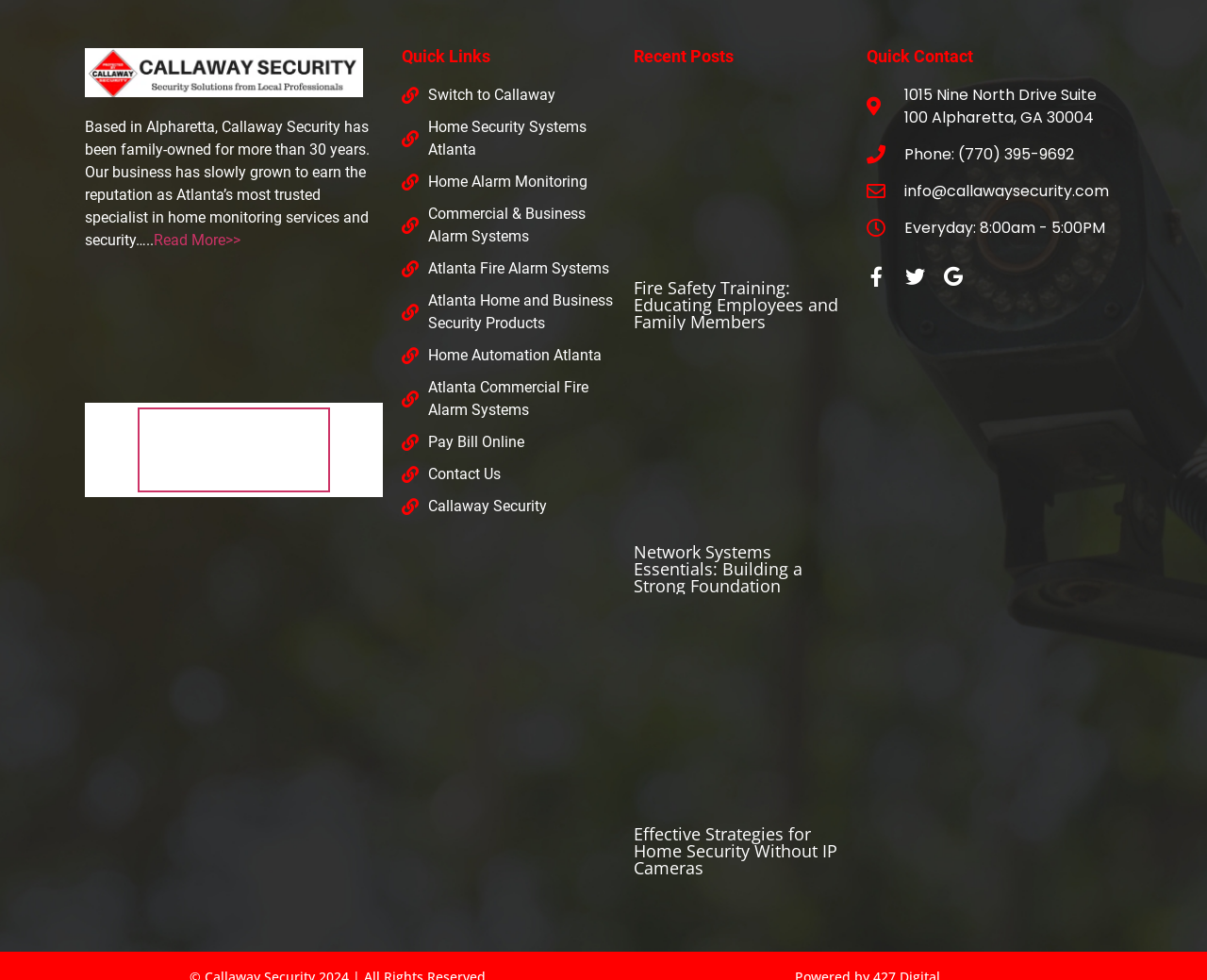From the webpage screenshot, predict the bounding box of the UI element that matches this description: "Google".

[0.782, 0.272, 0.798, 0.292]